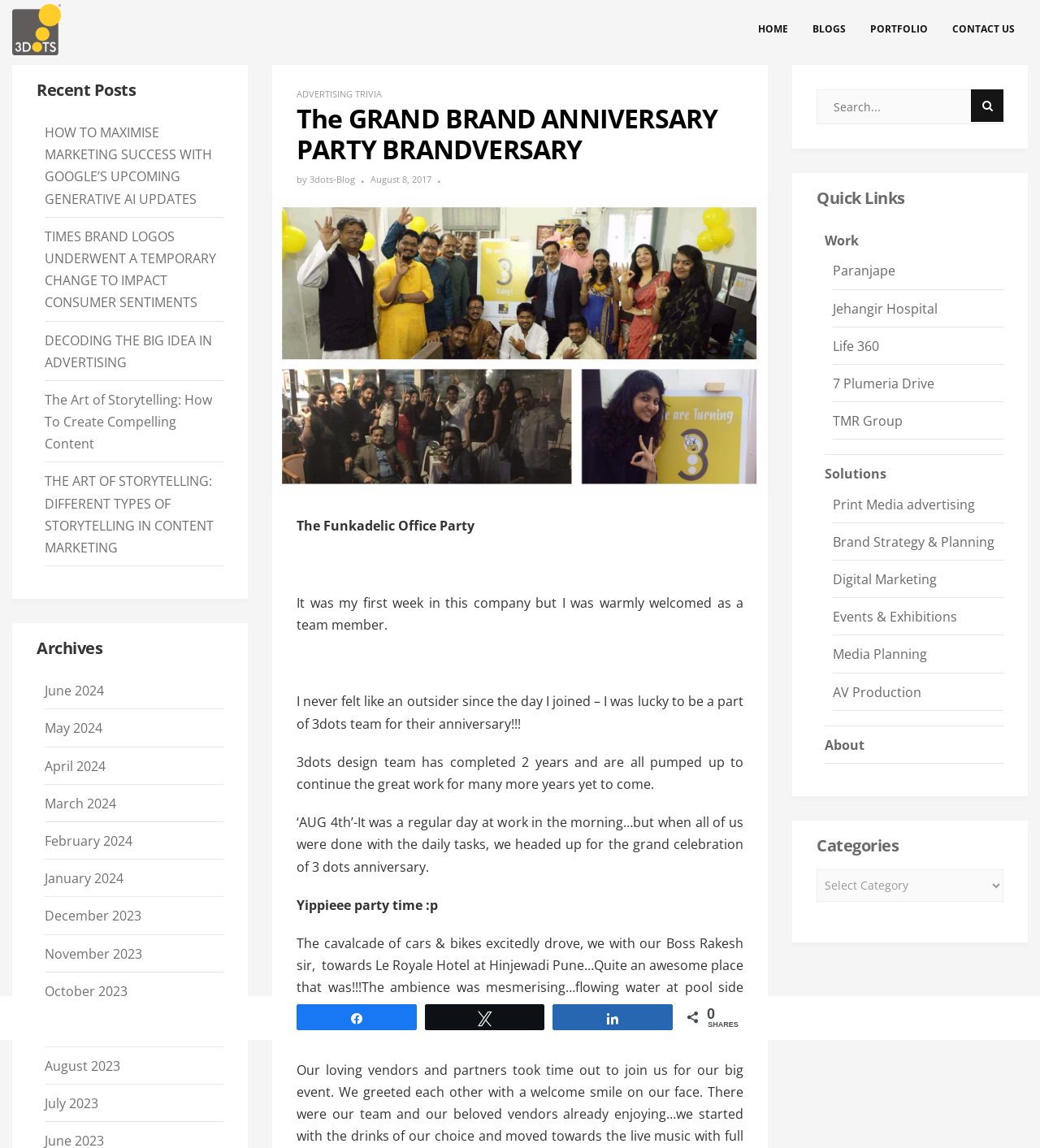Pinpoint the bounding box coordinates of the clickable element needed to complete the instruction: "Click on the 'HOME' link". The coordinates should be provided as four float numbers between 0 and 1: [left, top, right, bottom].

[0.717, 0.008, 0.77, 0.043]